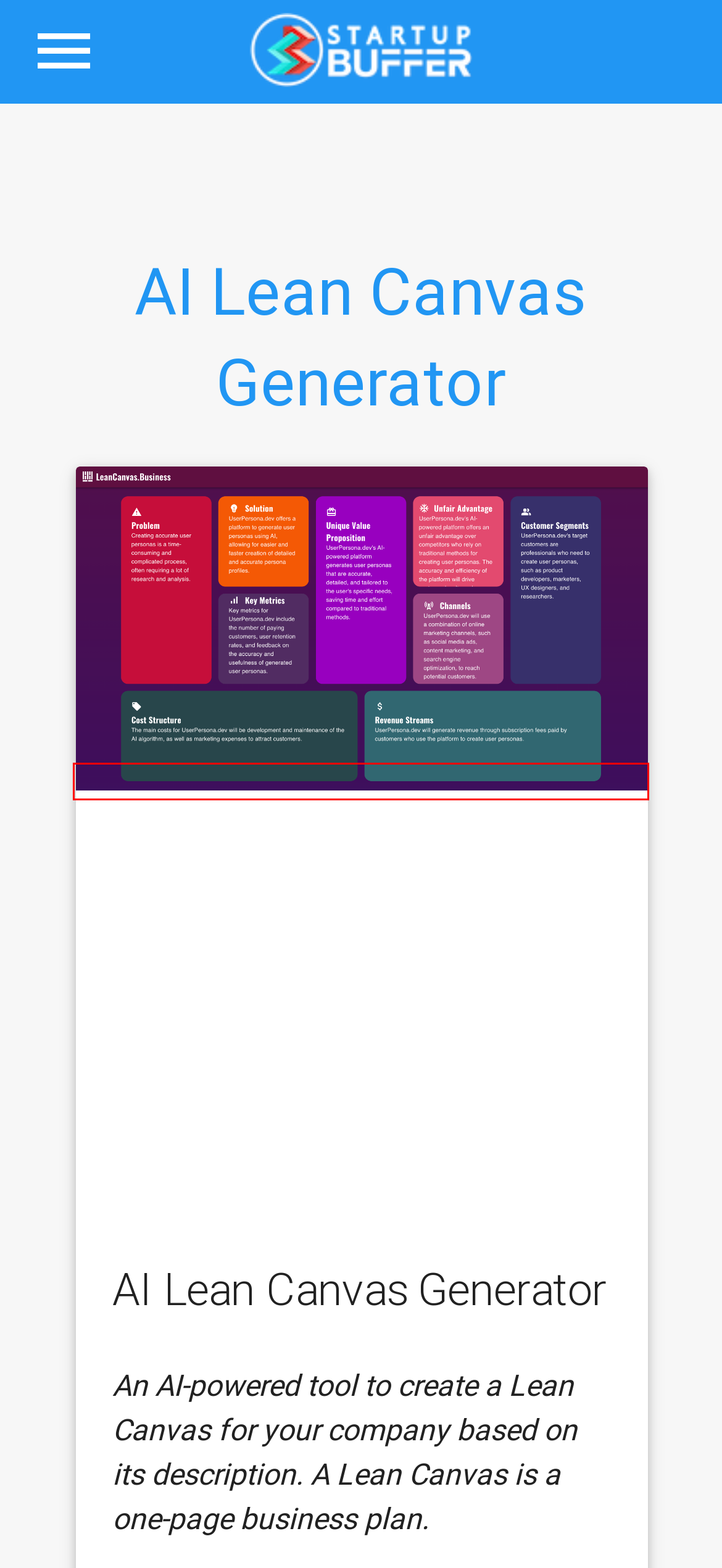You are given a screenshot of a webpage with a red rectangle bounding box around a UI element. Select the webpage description that best matches the new webpage after clicking the element in the bounding box. Here are the candidates:
A. Comparison of AI Lean Canvas Generator vs Hyperkey | Startup Buffer
B. Comparison of AI Lean Canvas Generator vs V LOCATORS | Startup Buffer
C. Discover Startups on Startup Buffer
D. Comparison of AI Lean Canvas Generator vs Sushi Status | Startup Buffer
E. Comparison of AI Lean Canvas Generator vs loginradius | Startup Buffer
F. Comparison of AI Lean Canvas Generator vs EZ Transaction | Startup Buffer
G. AI Lean Canvas Generator
H. Submit Your Startup 🚀 | Startup Buffer

G